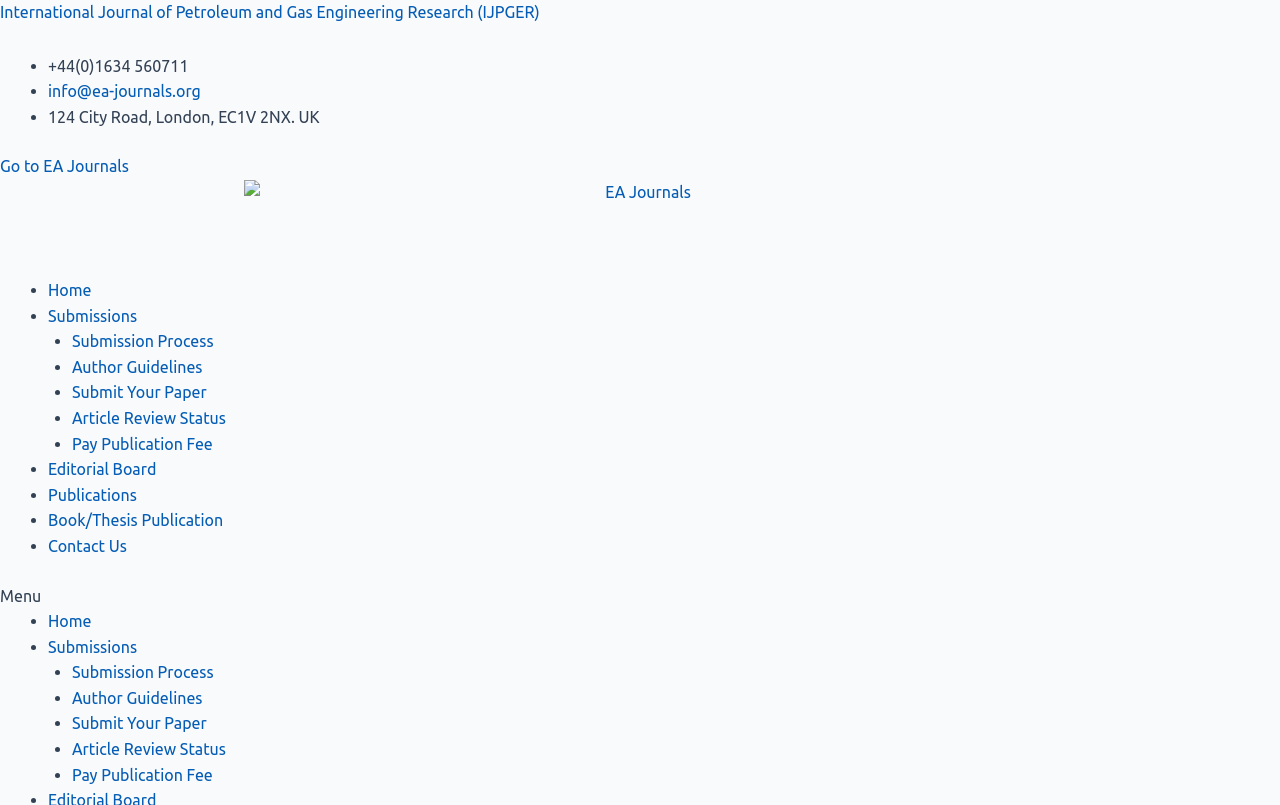What is the address of the International Journal of Petroleum and Gas Engineering Research?
Examine the screenshot and reply with a single word or phrase.

124 City Road, London, EC1V 2NX. UK